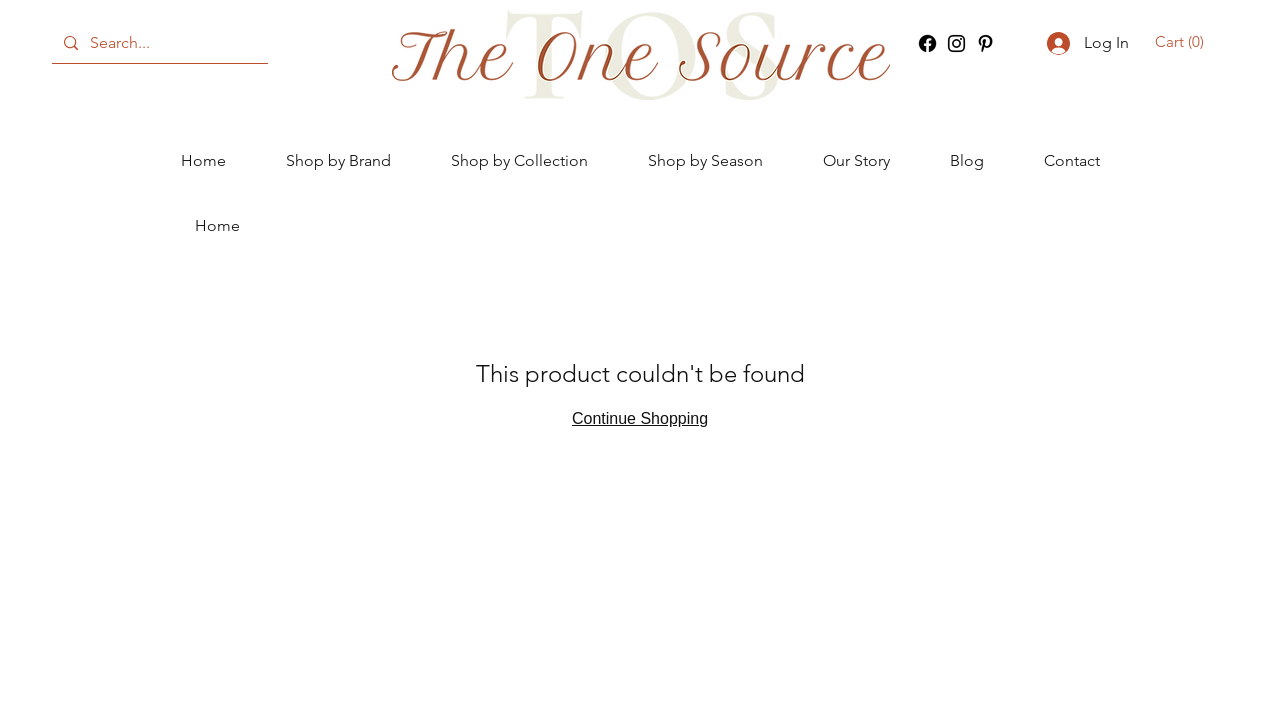Identify the bounding box coordinates for the UI element that matches this description: "Our Story".

[0.62, 0.189, 0.719, 0.258]